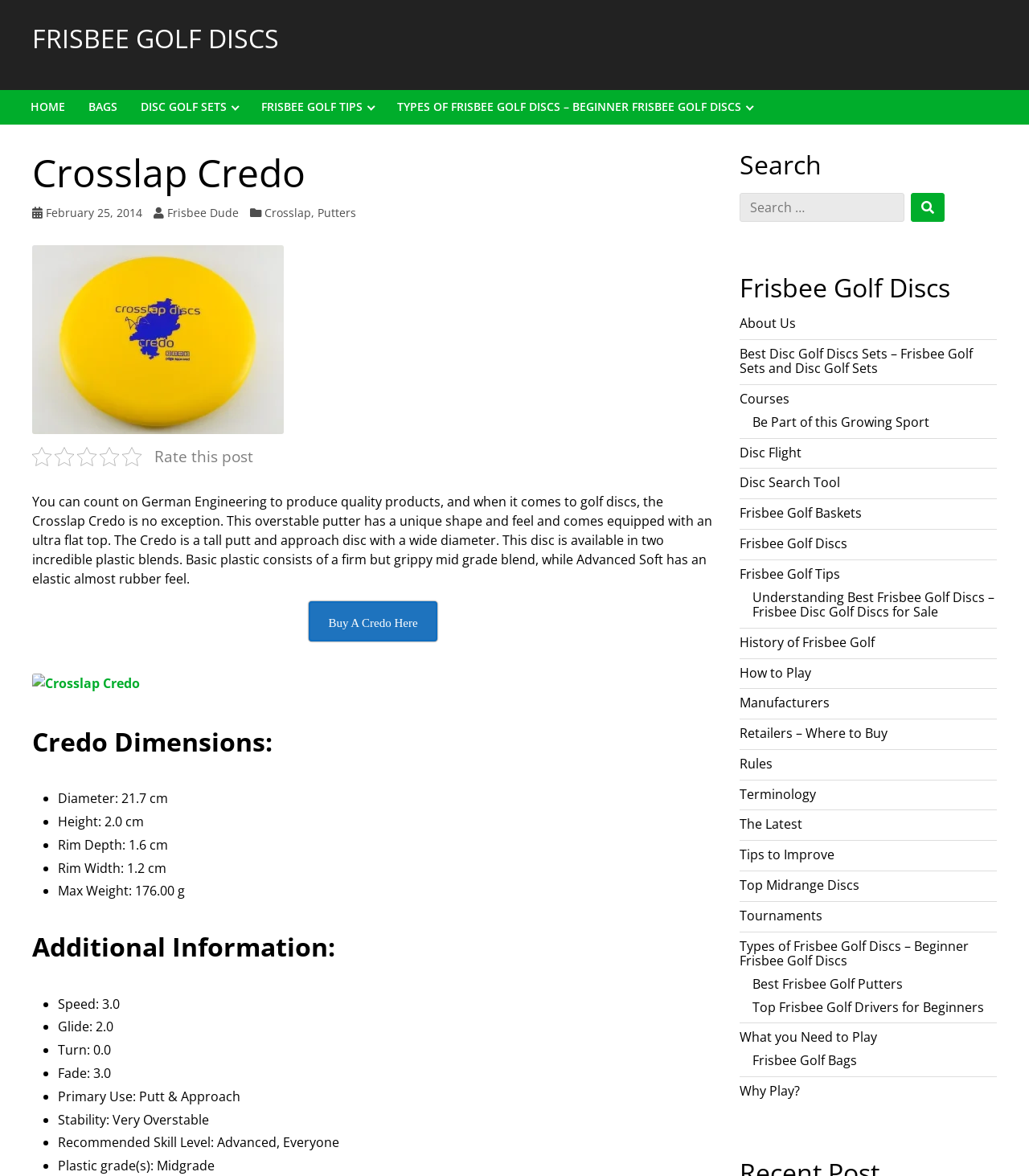Pinpoint the bounding box coordinates of the clickable area needed to execute the instruction: "Search for a term". The coordinates should be specified as four float numbers between 0 and 1, i.e., [left, top, right, bottom].

[0.719, 0.164, 0.879, 0.189]